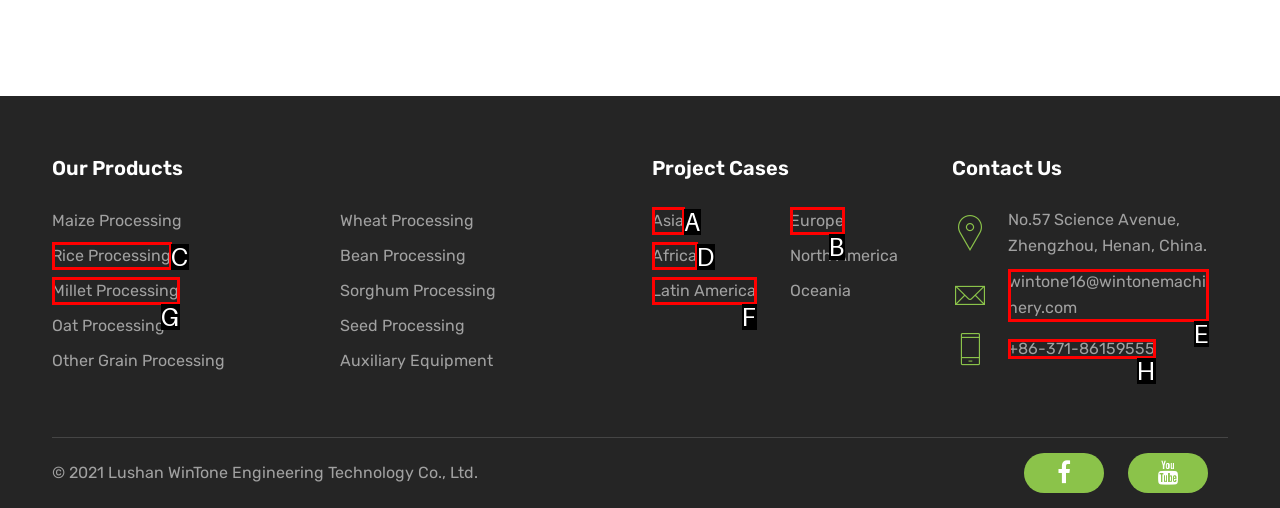Identify which lettered option to click to carry out the task: View Millet Processing. Provide the letter as your answer.

G